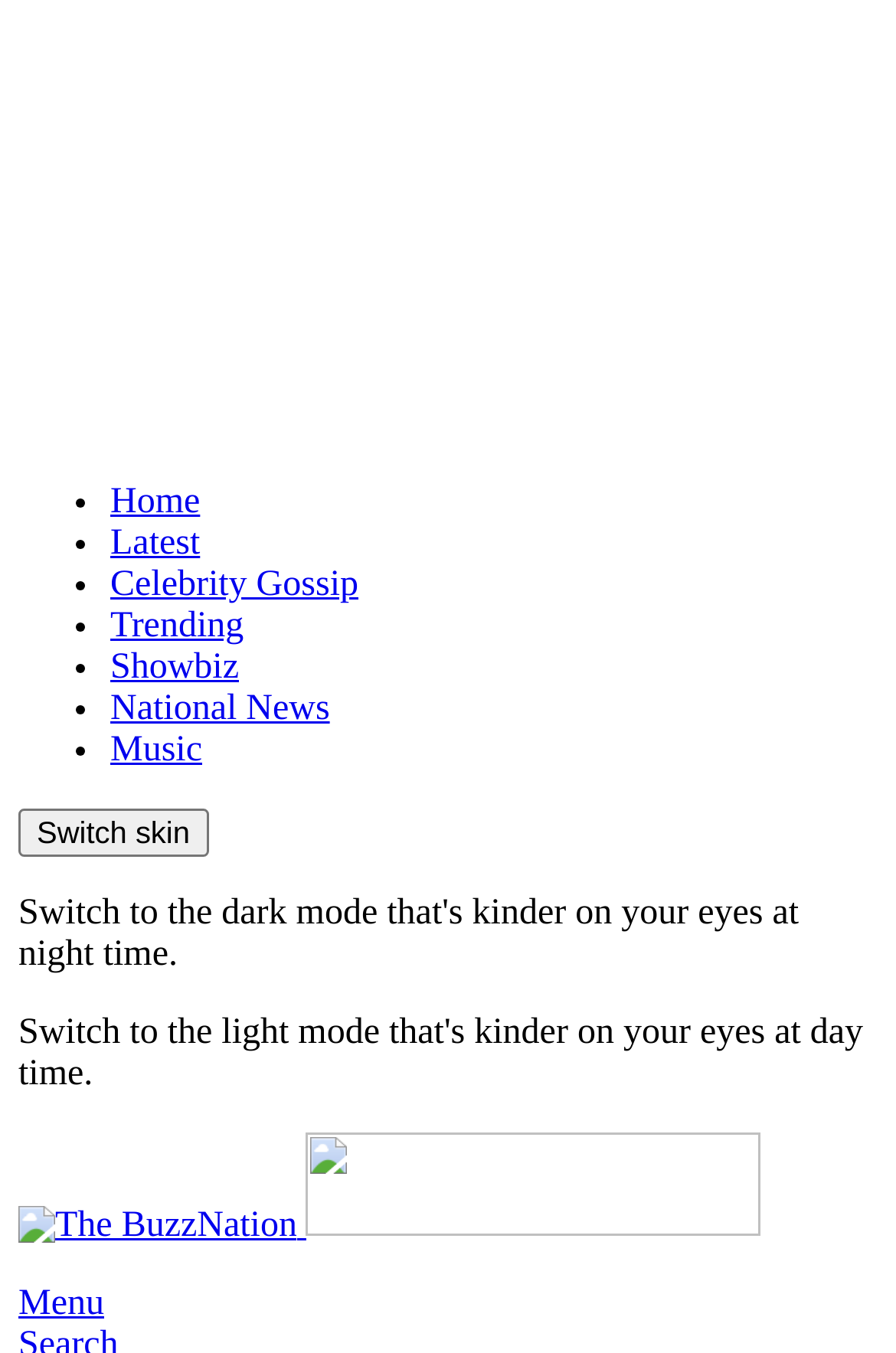For the given element description Music, determine the bounding box coordinates of the UI element. The coordinates should follow the format (top-left x, top-left y, bottom-right x, bottom-right y) and be within the range of 0 to 1.

[0.123, 0.54, 0.226, 0.569]